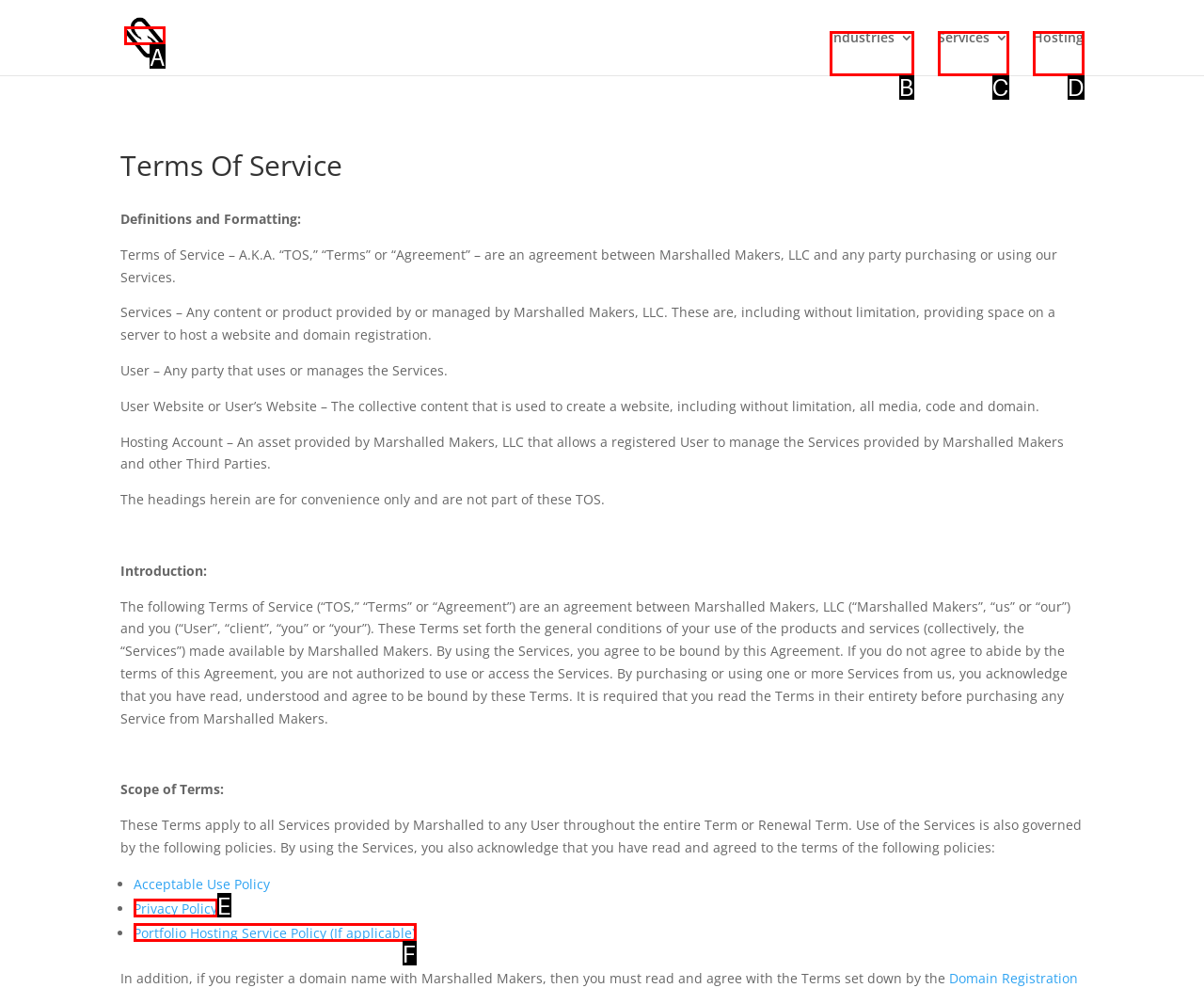Find the option that fits the given description: Industries
Answer with the letter representing the correct choice directly.

B